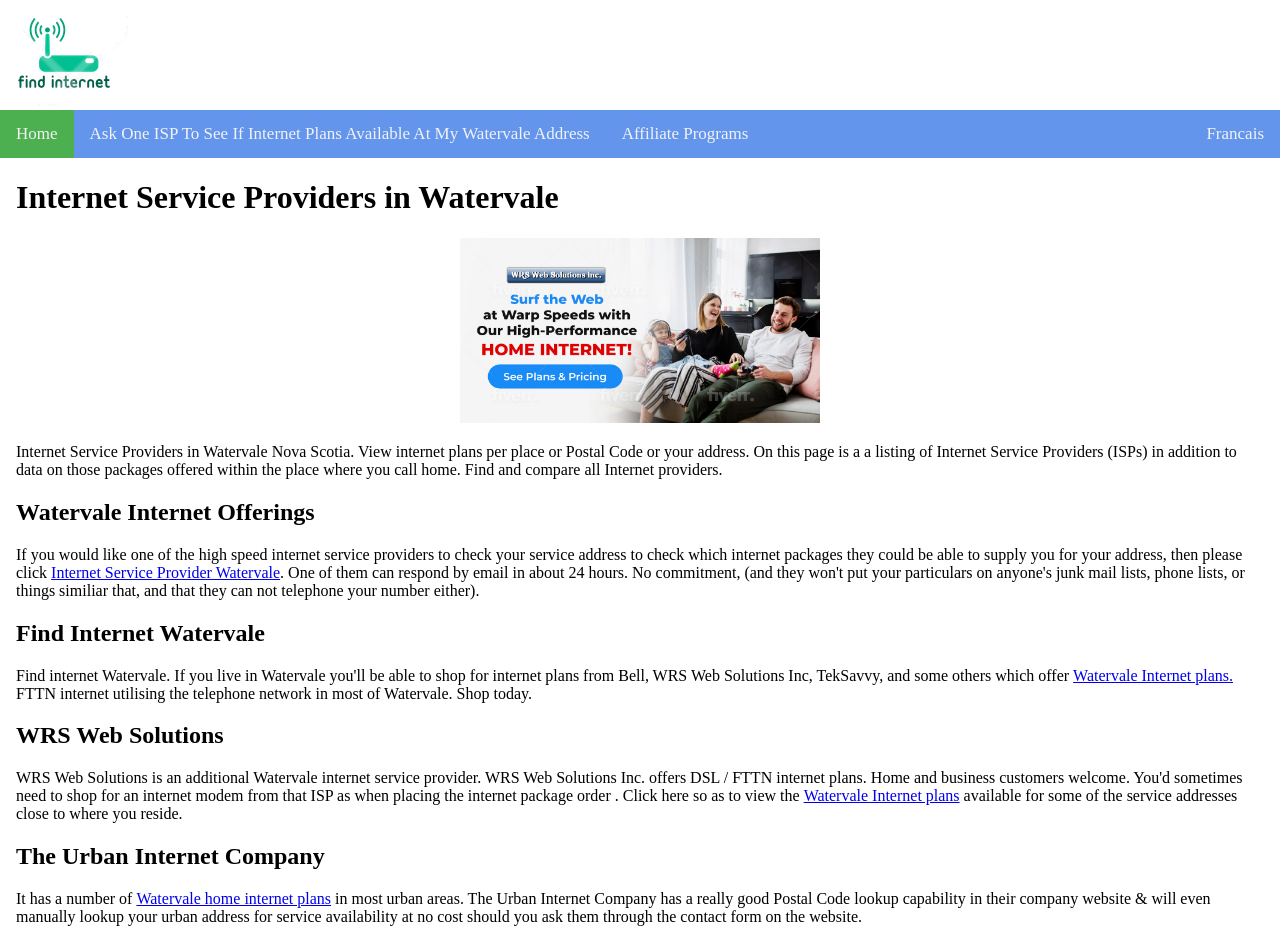Find the bounding box coordinates of the clickable area that will achieve the following instruction: "Find internet plans in my area".

[0.0, 0.0, 0.1, 0.114]